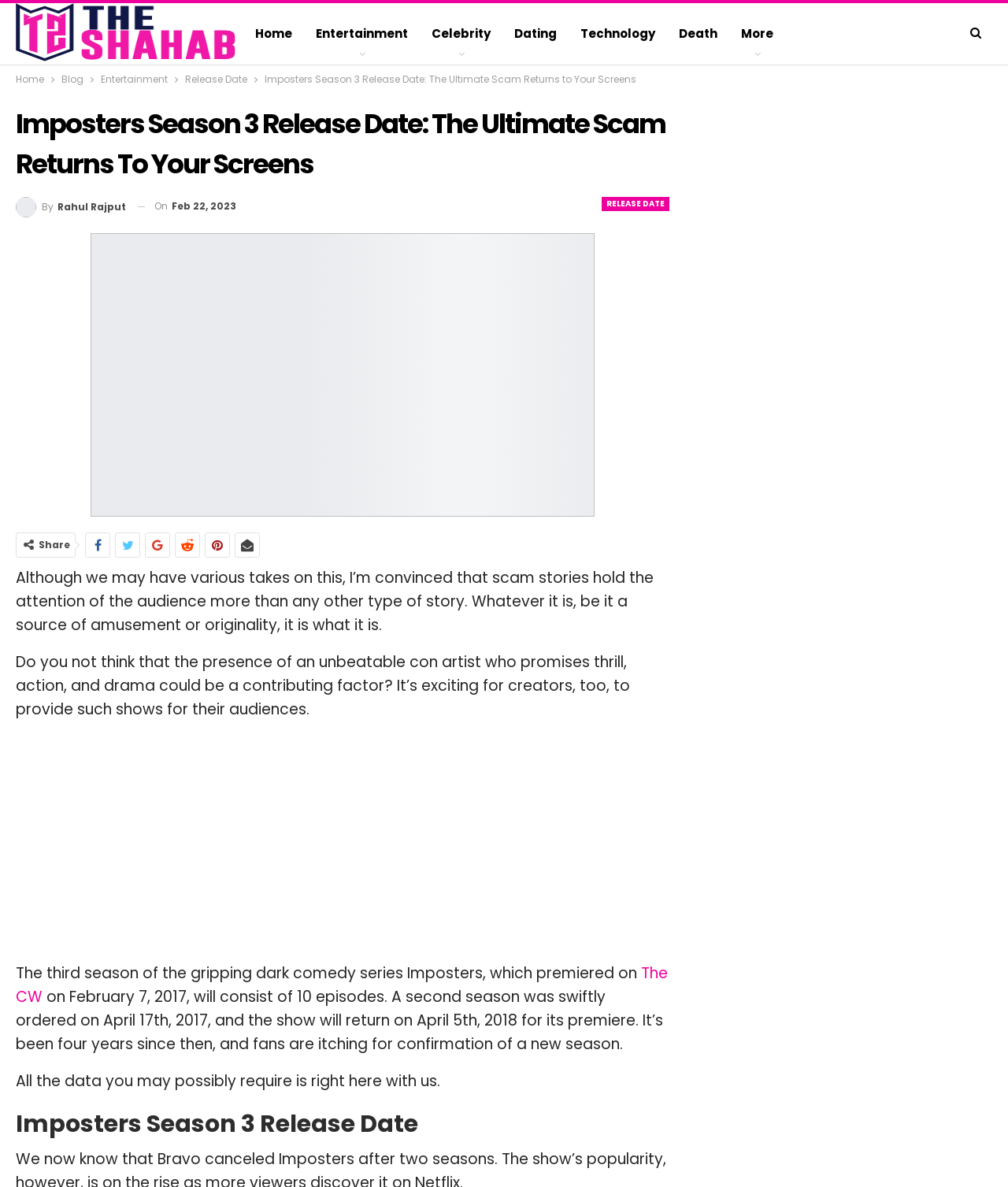Please specify the bounding box coordinates of the clickable region necessary for completing the following instruction: "Click on the 'The CW' link". The coordinates must consist of four float numbers between 0 and 1, i.e., [left, top, right, bottom].

[0.016, 0.811, 0.662, 0.849]